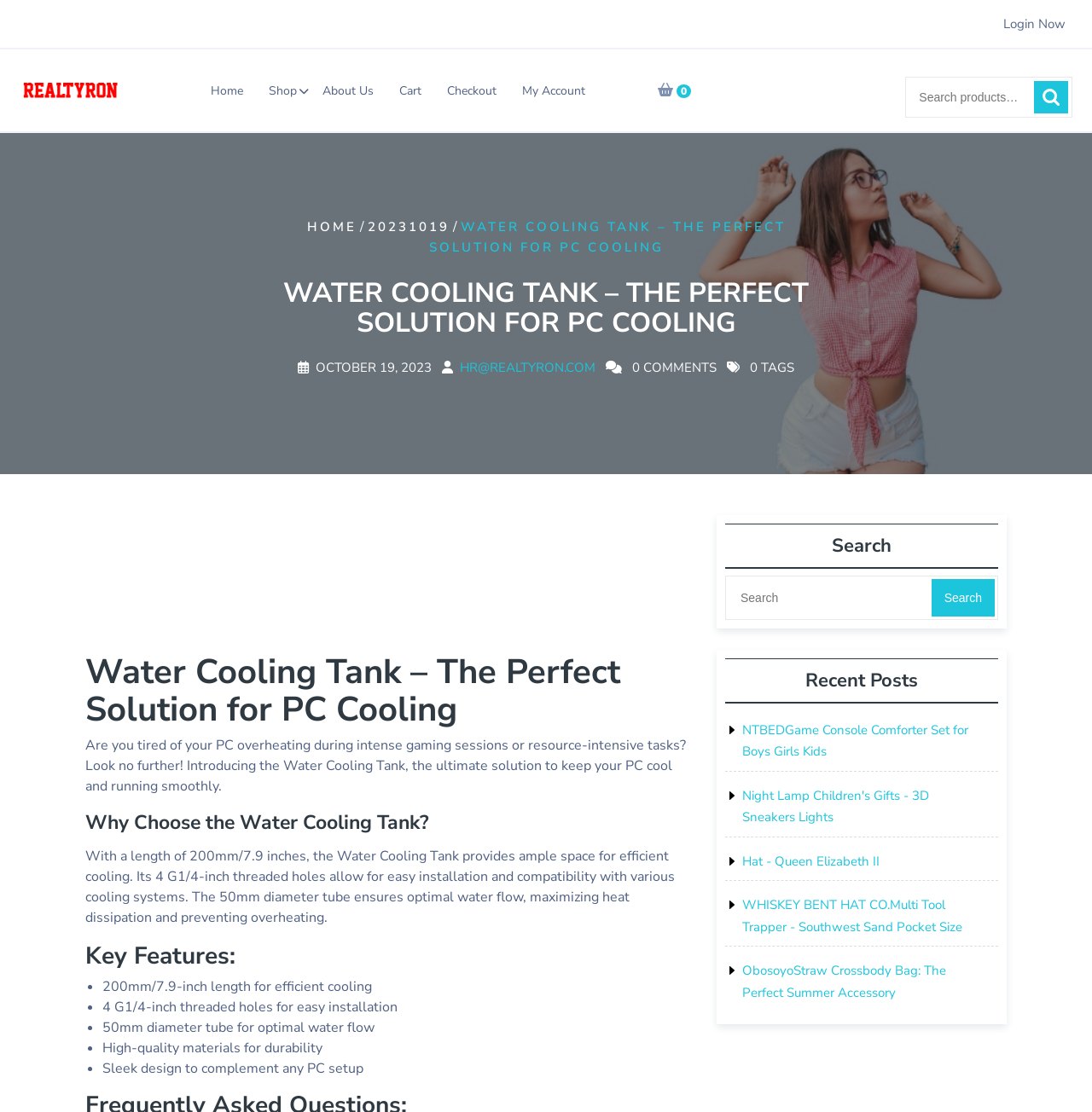Summarize the webpage with a detailed and informative caption.

The webpage is about the Water Cooling Tank, a PC tank designed for office and home use. At the top right corner, there is a login link and a navigation menu with links to Home, Shop, About Us, Cart, Checkout, and My Account. Below the navigation menu, there is a search bar with a search button.

The main content of the webpage is divided into sections. The first section has a heading "Water Cooling Tank – The Perfect Solution for PC Cooling" and a brief introduction to the product, stating that it is designed to keep PCs cool and running smoothly during intense gaming sessions or resource-intensive tasks.

The next section has a heading "Why Choose the Water Cooling Tank?" and describes the product's features, including its length, threaded holes, and diameter tube, which provide efficient cooling and easy installation.

The following section has a heading "Key Features:" and lists the product's features in bullet points, including its length, threaded holes, diameter tube, high-quality materials, and sleek design.

At the bottom of the webpage, there is a complementary section with a search bar and a list of recent posts, including links to various products such as a game console comforter set, a night lamp, a hat, a multi-tool trapper, and a straw crossbody bag.